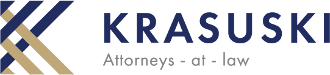Answer the question below using just one word or a short phrase: 
What is the font style of 'KRASUSKI'?

Bold and capitalized